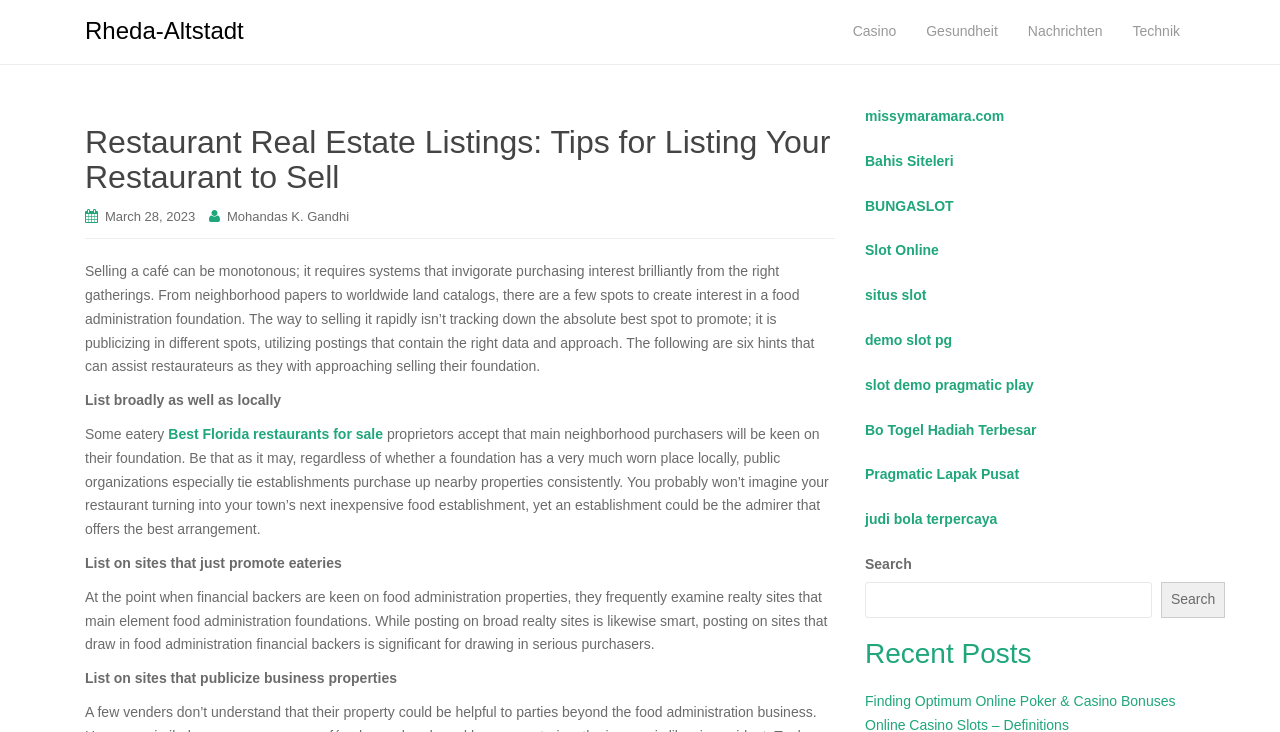Provide the bounding box coordinates of the HTML element this sentence describes: "missymaramara.com". The bounding box coordinates consist of four float numbers between 0 and 1, i.e., [left, top, right, bottom].

[0.676, 0.148, 0.785, 0.169]